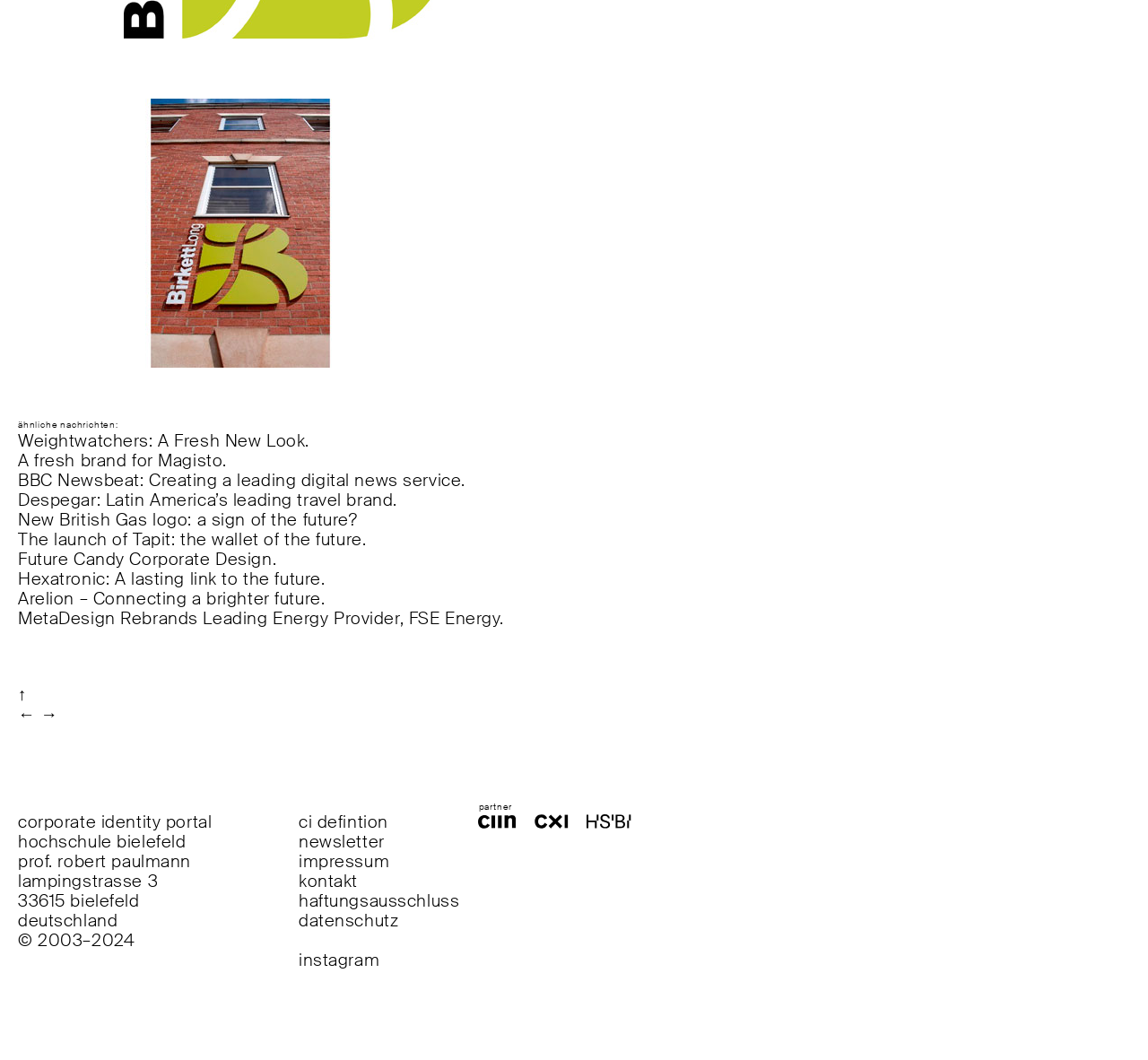Using the information in the image, give a comprehensive answer to the question: 
What is the purpose of this website?

Based on the static text 'corporate identity portal' at the bottom of the webpage, it can be inferred that the purpose of this website is to showcase corporate identities.